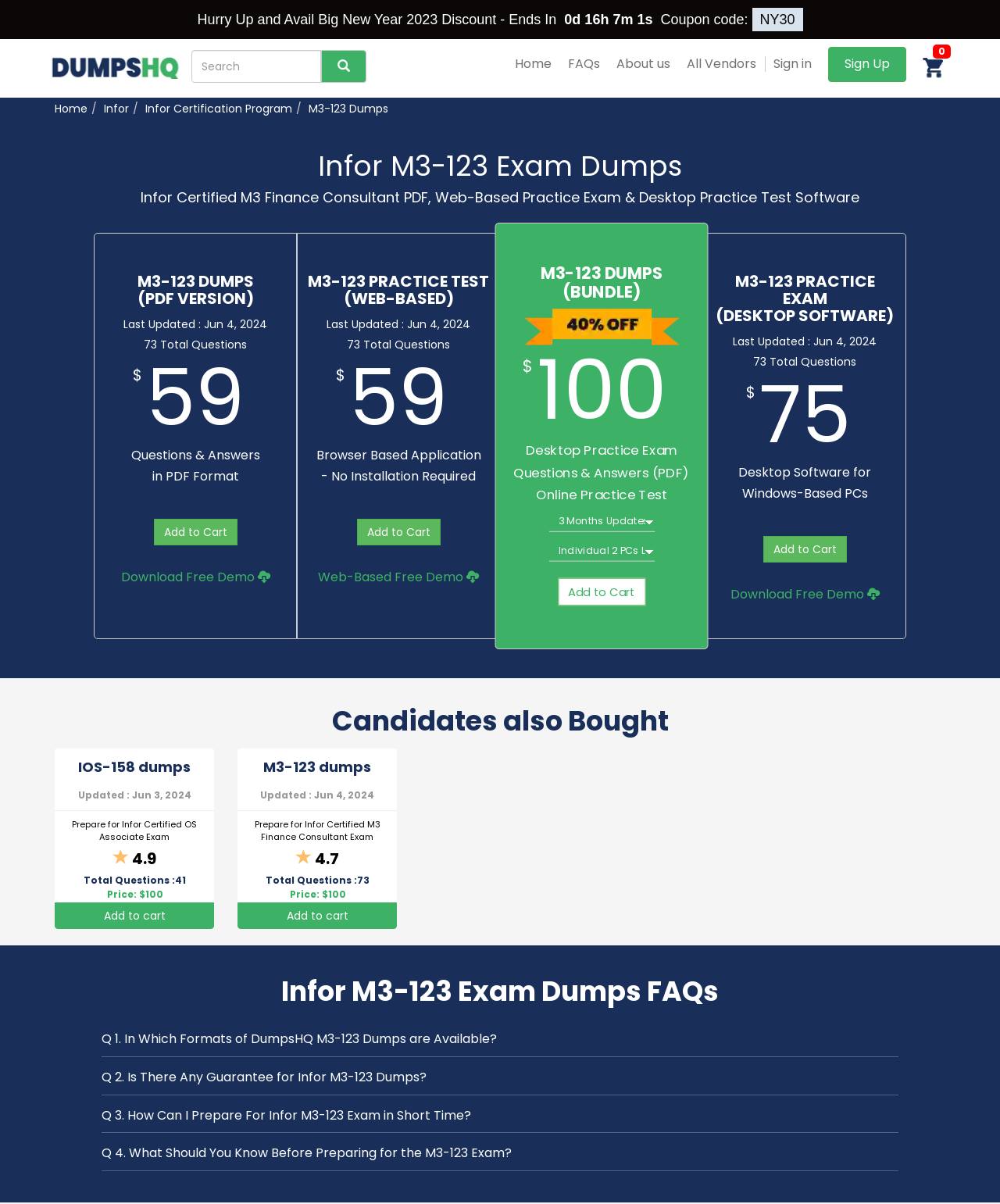Using the element description aria-label="search", predict the bounding box coordinates for the UI element. Provide the coordinates in (top-left x, top-left y, bottom-right x, bottom-right y) format with values ranging from 0 to 1.

[0.329, 0.042, 0.366, 0.069]